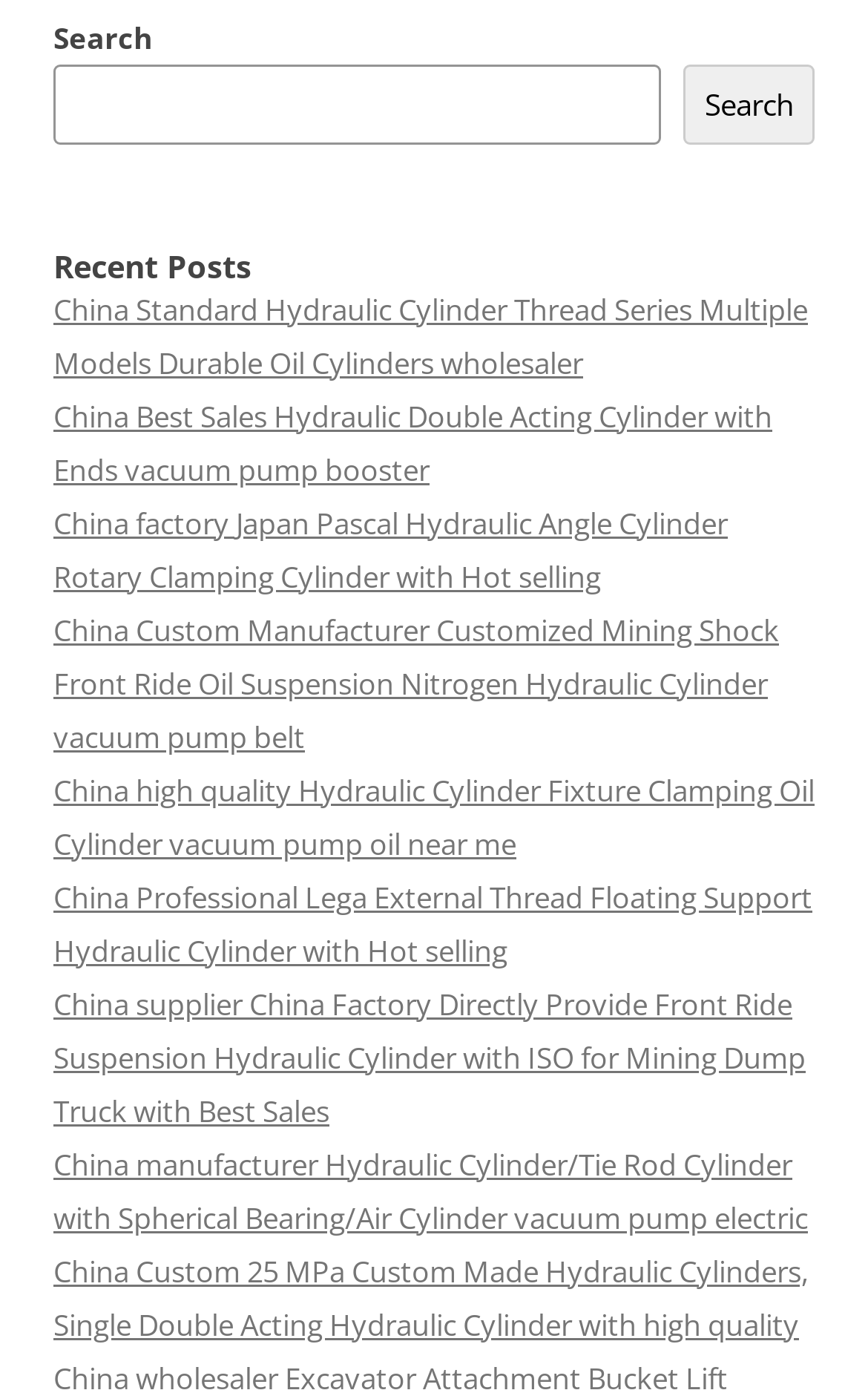Find the bounding box coordinates of the element to click in order to complete the given instruction: "click on recent posts."

[0.062, 0.18, 0.938, 0.203]